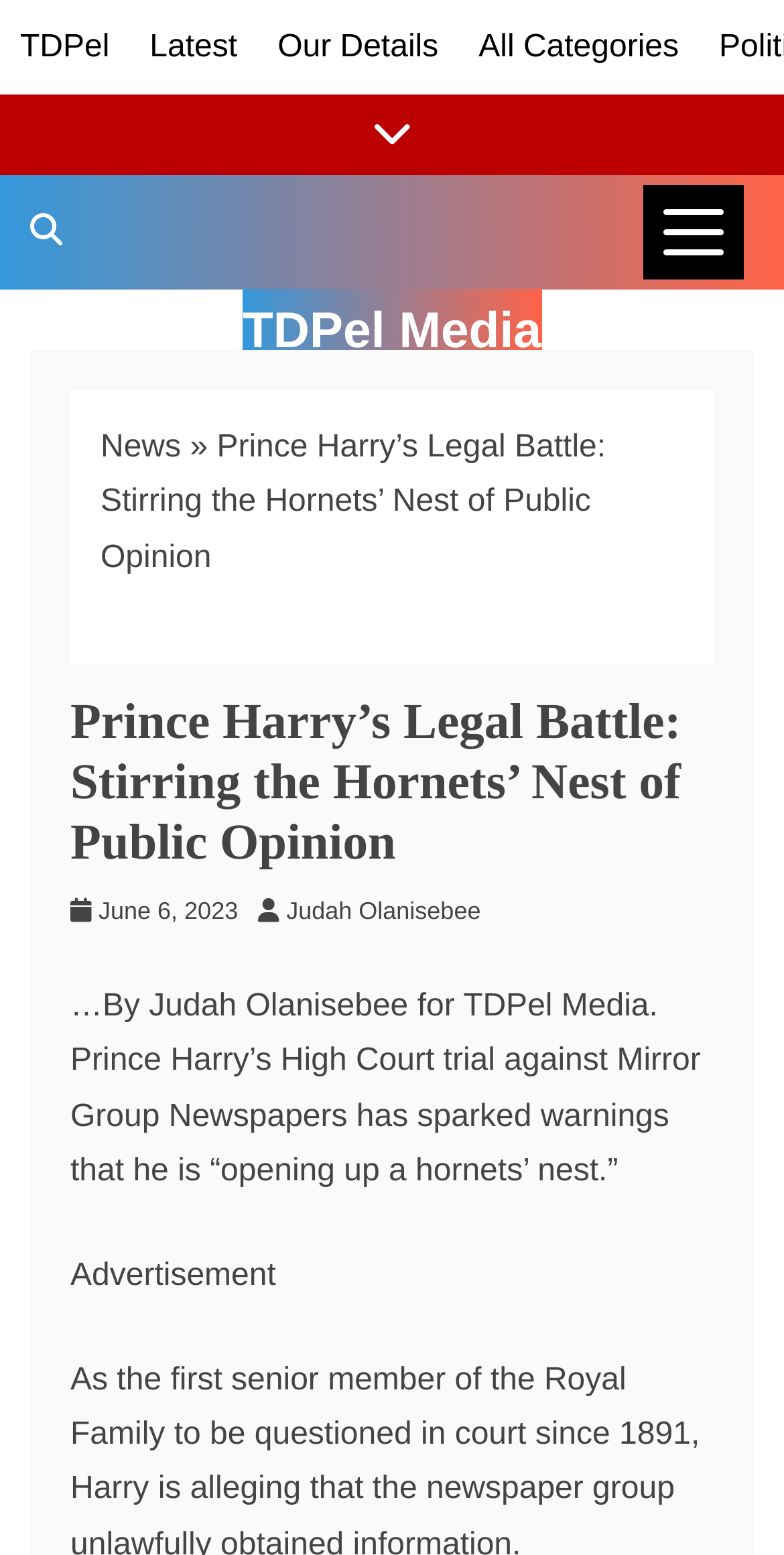What is the date of the article?
Please use the image to provide an in-depth answer to the question.

I found the date by looking at the link below the article title, which says 'June 6, 2023'.